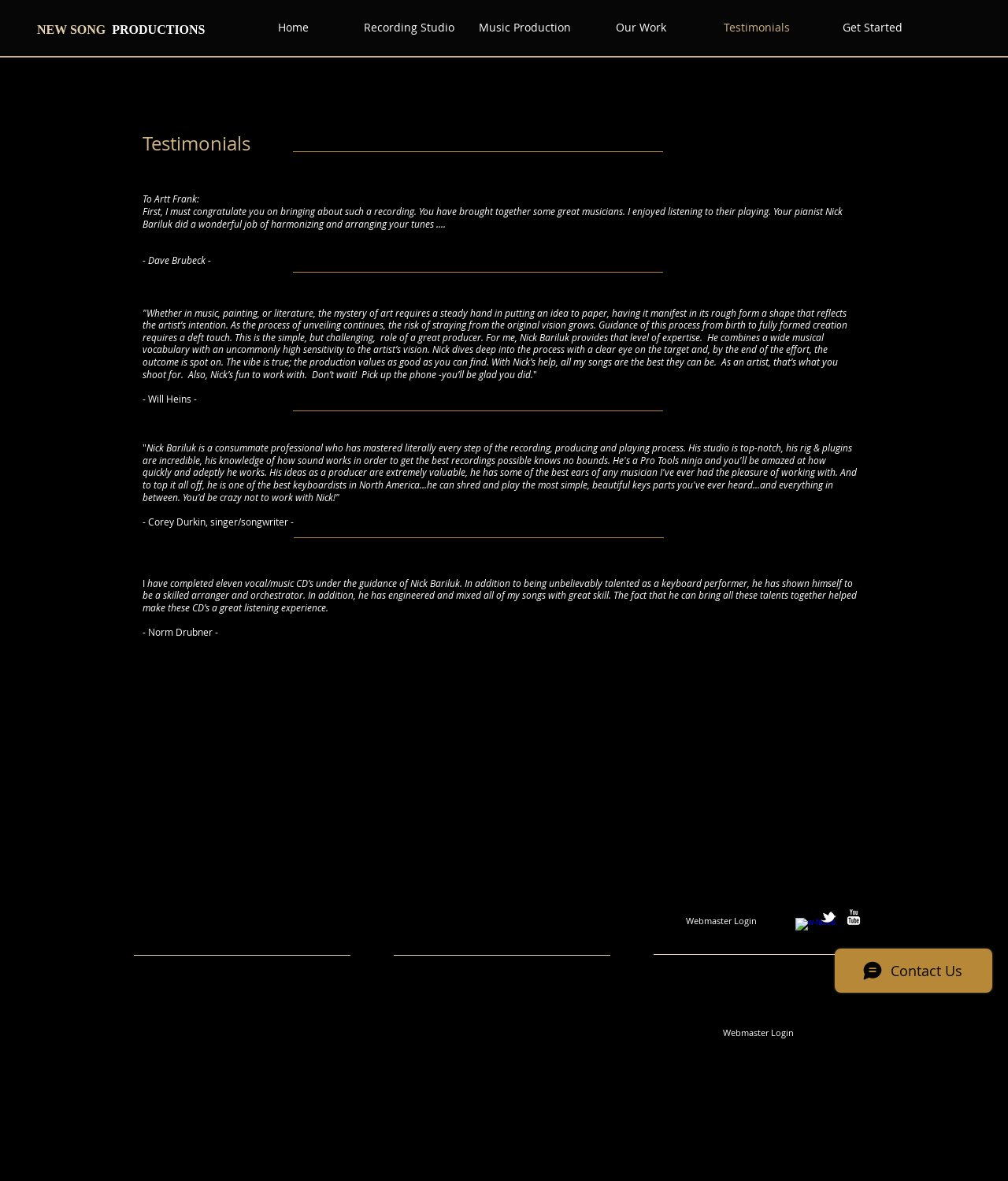Offer an in-depth caption of the entire webpage.

This webpage is dedicated to showcasing client testimonials for New Song Productions. At the top, there is a navigation menu with links to different sections of the website, including "Home", "Recording Studio", "Music Production", "Our Work", "Testimonials", and "Get Started". 

Below the navigation menu, the company name "NEW SONG PRODUCTIONS" is prominently displayed in a large heading. 

The main content of the page is divided into several sections, each containing a testimonial from a satisfied client. There are five testimonials in total, each with a brief quote or statement from the client, followed by their name. The testimonials are arranged in a vertical column, with each one positioned below the previous one. 

The first testimonial is from Dave Brubeck, who praises the work of Nick Bariluk, a producer at New Song Productions. The second testimonial is from Will Heins, who expresses his gratitude for Nick's help in making his songs the best they can be. The third testimonial is from Corey Durkin, a singer-songwriter who highly recommends Nick's services. The fourth testimonial is from Norm Drubner, who has completed eleven vocal/music CD's under Nick's guidance. 

At the bottom of the page, there is a Wix Chat iframe, a "Webmaster Login" link, and a social bar with links to Facebook, Twitter, and YouTube.